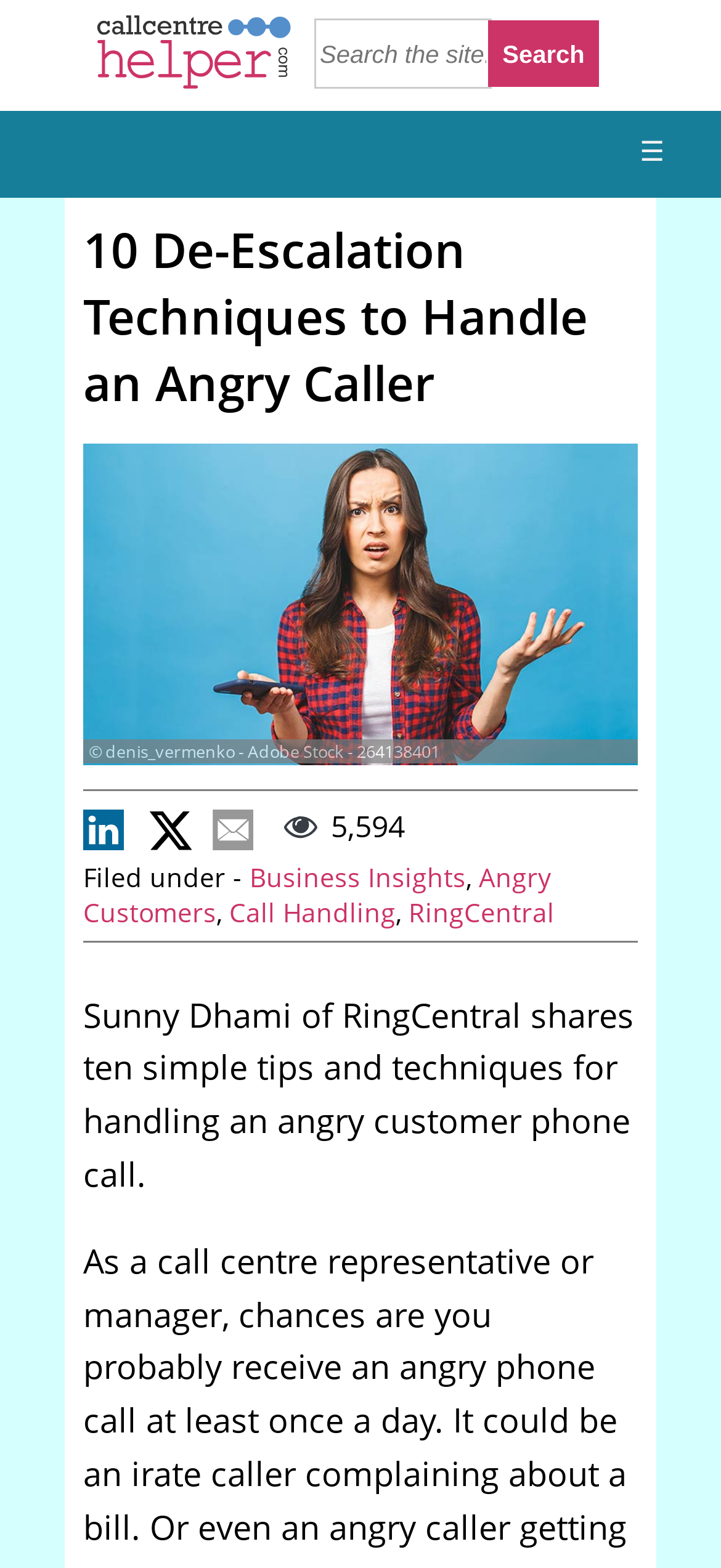With reference to the image, please provide a detailed answer to the following question: What is the purpose of the textbox at the top-right corner?

The textbox at the top-right corner has a placeholder text 'Search the site...', which suggests that it is a search bar for the website. This allows users to search for specific content within the website.